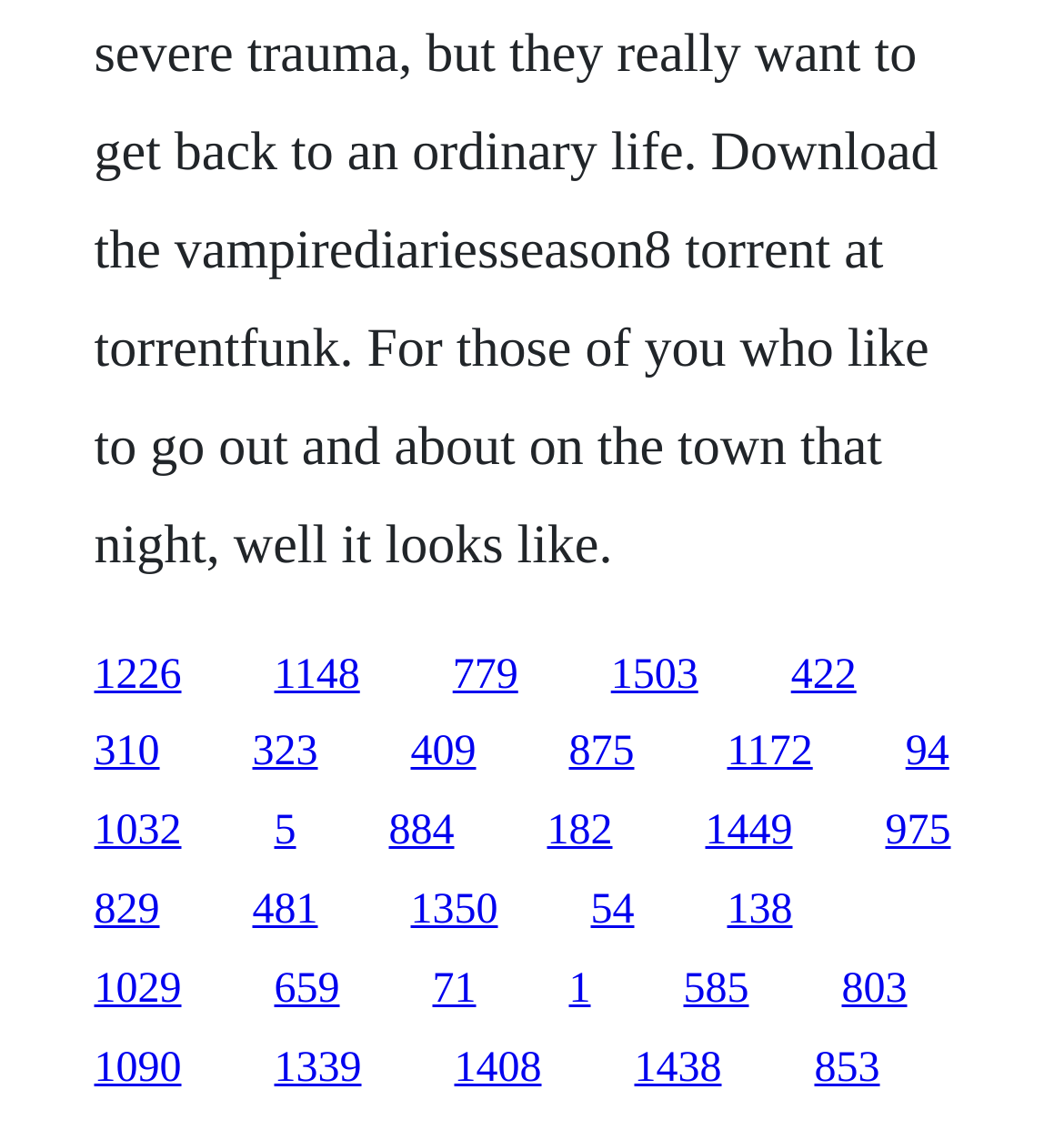Respond with a single word or phrase:
Are there any links in the top-left corner?

Yes